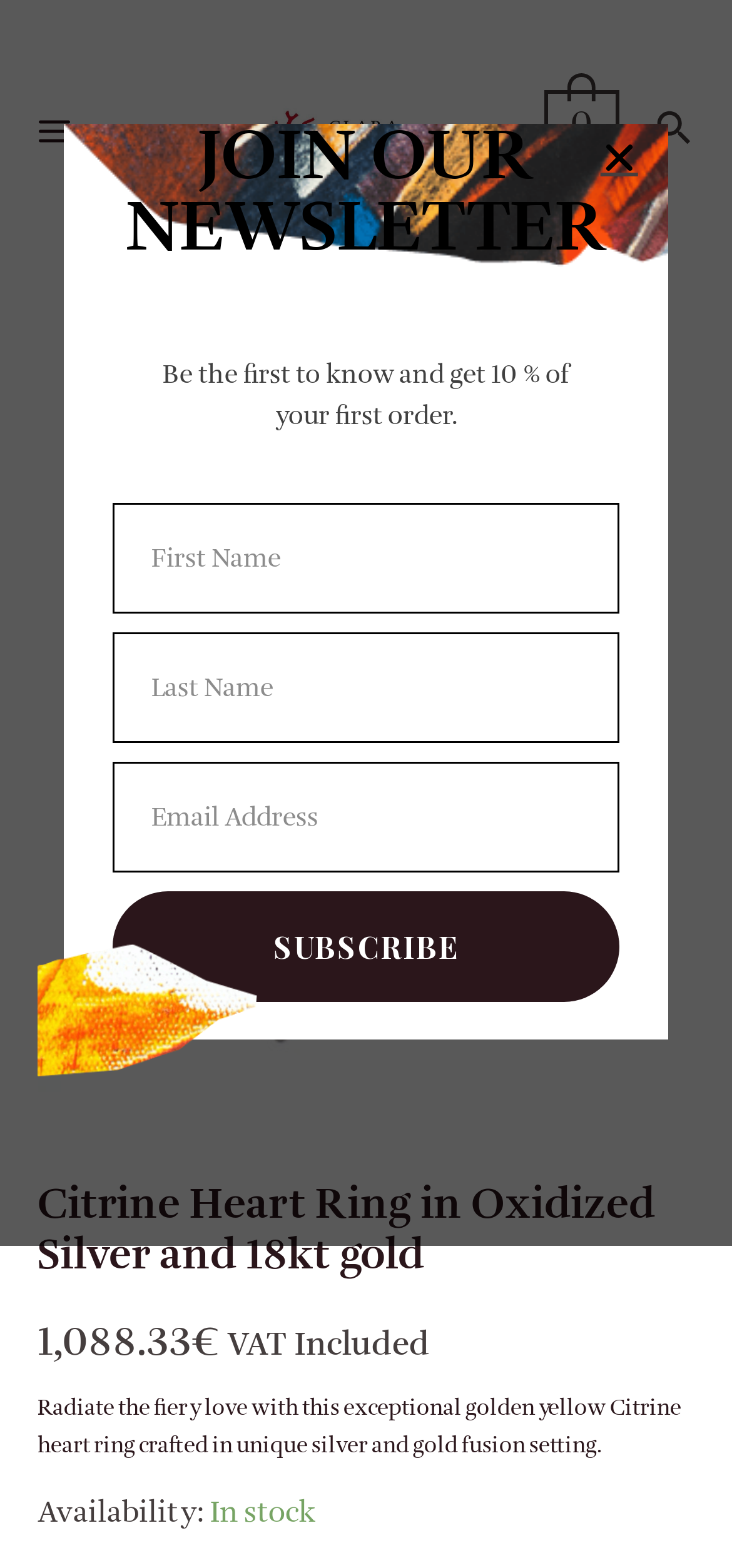Determine the bounding box for the UI element described here: "0".

[0.742, 0.074, 0.846, 0.093]